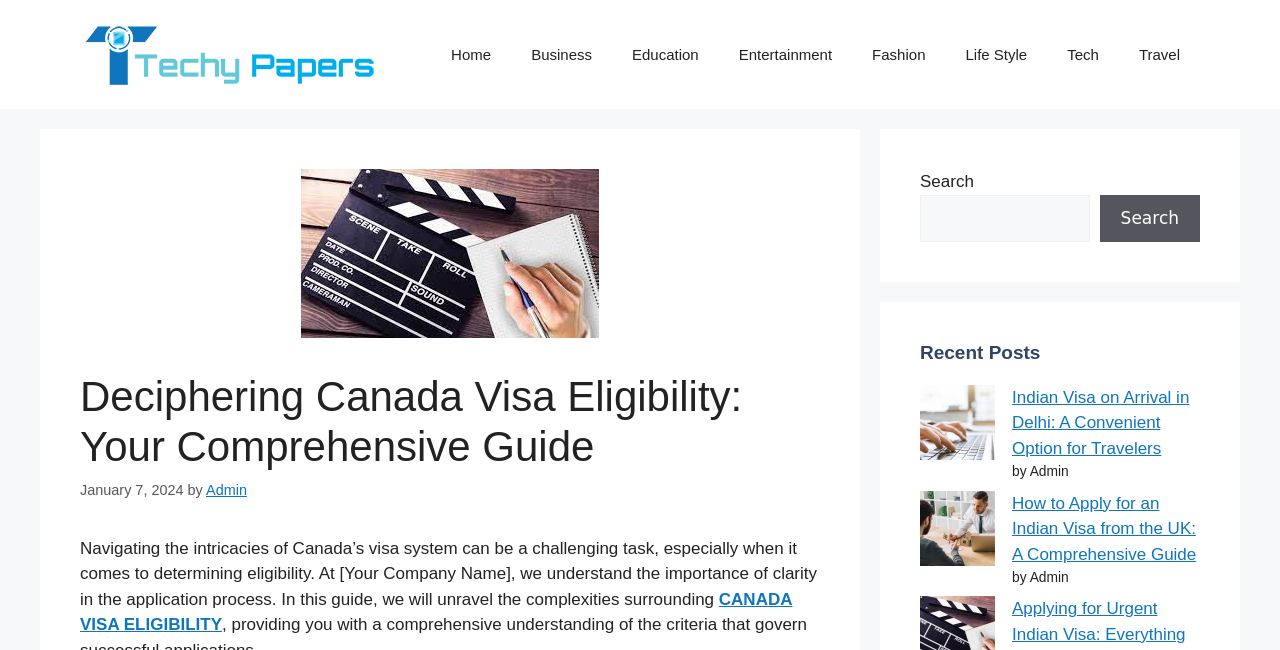What is the topic of the article?
Using the information from the image, provide a comprehensive answer to the question.

I found the answer by reading the heading element in the content section, which says 'Deciphering Canada Visa Eligibility: Your Comprehensive Guide'.